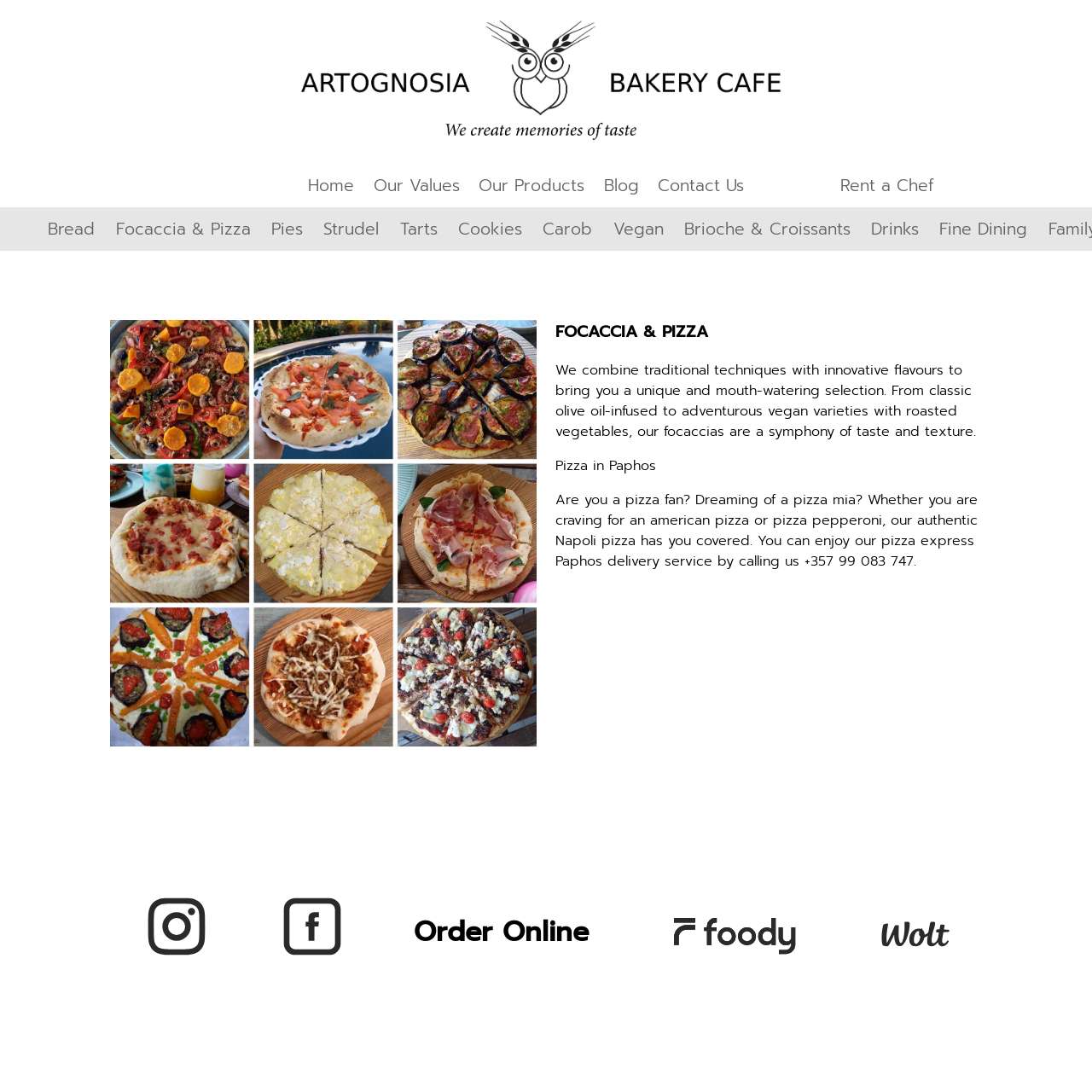Please mark the clickable region by giving the bounding box coordinates needed to complete this instruction: "Click the 'Home' link".

[0.282, 0.159, 0.324, 0.182]